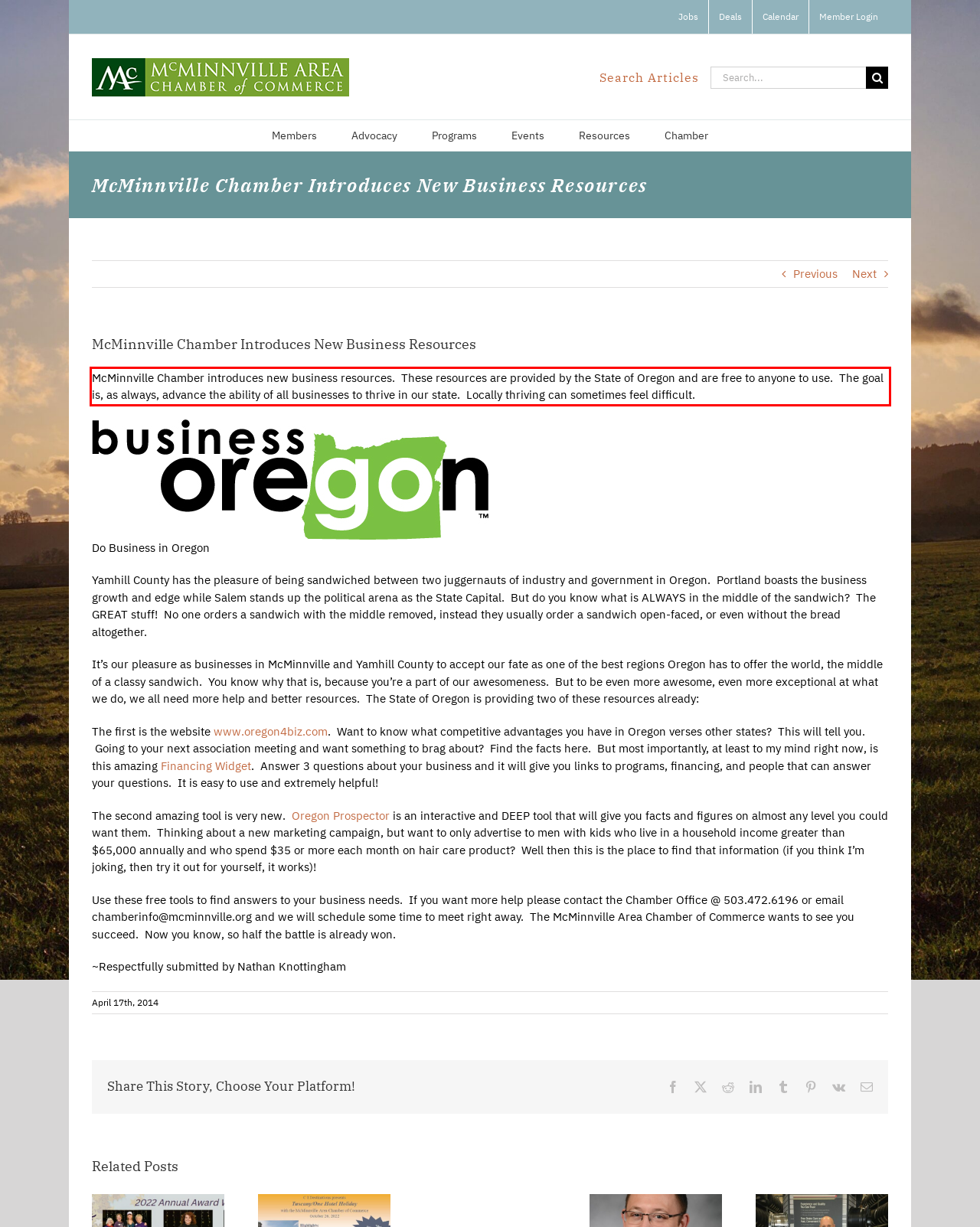Within the screenshot of the webpage, locate the red bounding box and use OCR to identify and provide the text content inside it.

McMinnville Chamber introduces new business resources. These resources are provided by the State of Oregon and are free to anyone to use. The goal is, as always, advance the ability of all businesses to thrive in our state. Locally thriving can sometimes feel difficult.